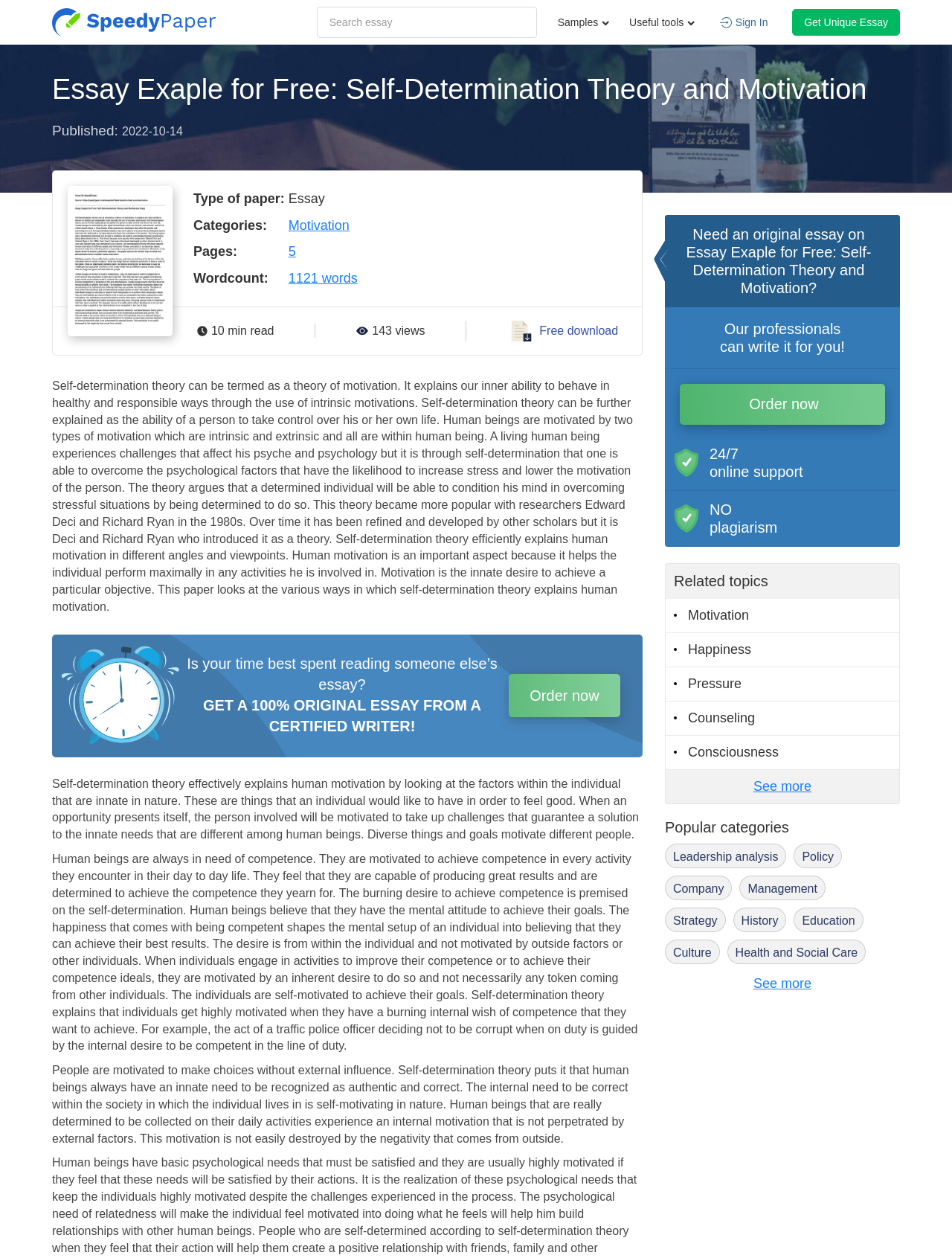Write a detailed summary of the webpage, including text, images, and layout.

This webpage is an essay example on self-determination theory and motivation. At the top, there is a navigation bar with a SpeedyPaper.com logo and a search box. Below the navigation bar, there are several sections. 

On the left side, there is a table with information about the essay, including the type of paper, categories, pages, and word count. Next to the table, there is an image and a "10 min read" label. 

On the right side, there is a section with a "Sign In" button and a "Get Unique Essay" link. Below this section, there is a "Free download" button and a "143 views" label.

The main content of the webpage is the essay, which is divided into several paragraphs. The essay discusses self-determination theory, its explanation of human motivation, and its importance. It also provides examples of how self-determination theory works in real-life situations.

Below the essay, there are several sections promoting the services of SpeedyPaper.com. These sections include a "Trust banner" image, a call-to-action to get a 100% original essay, and a "Need an original essay" section with a link to order now.

On the right side, there are several links to related topics, popular categories, and a "See more" button.